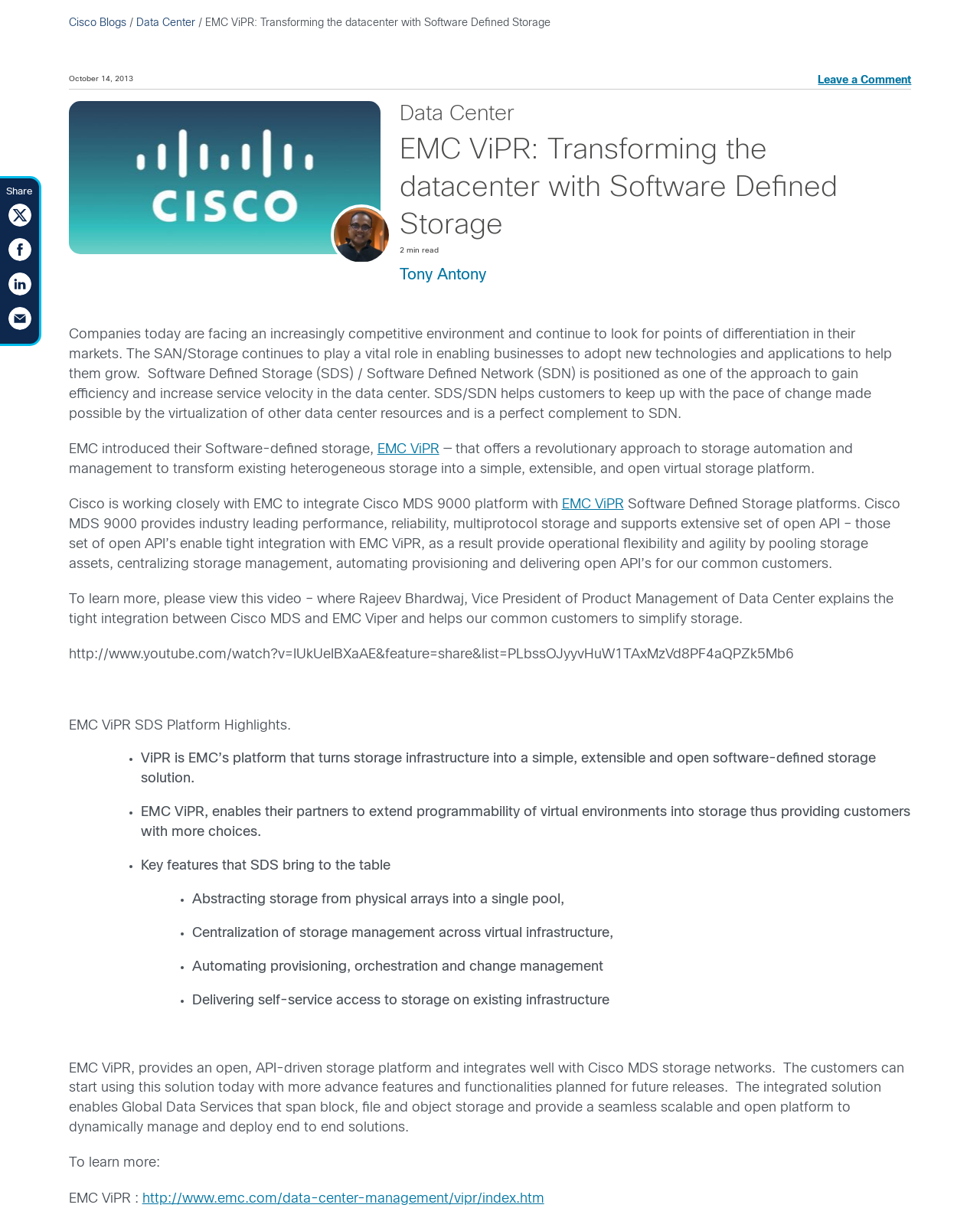Identify the bounding box of the UI element that matches this description: "http://www.emc.com/data-center-management/vipr/index.htm".

[0.145, 0.987, 0.555, 0.998]